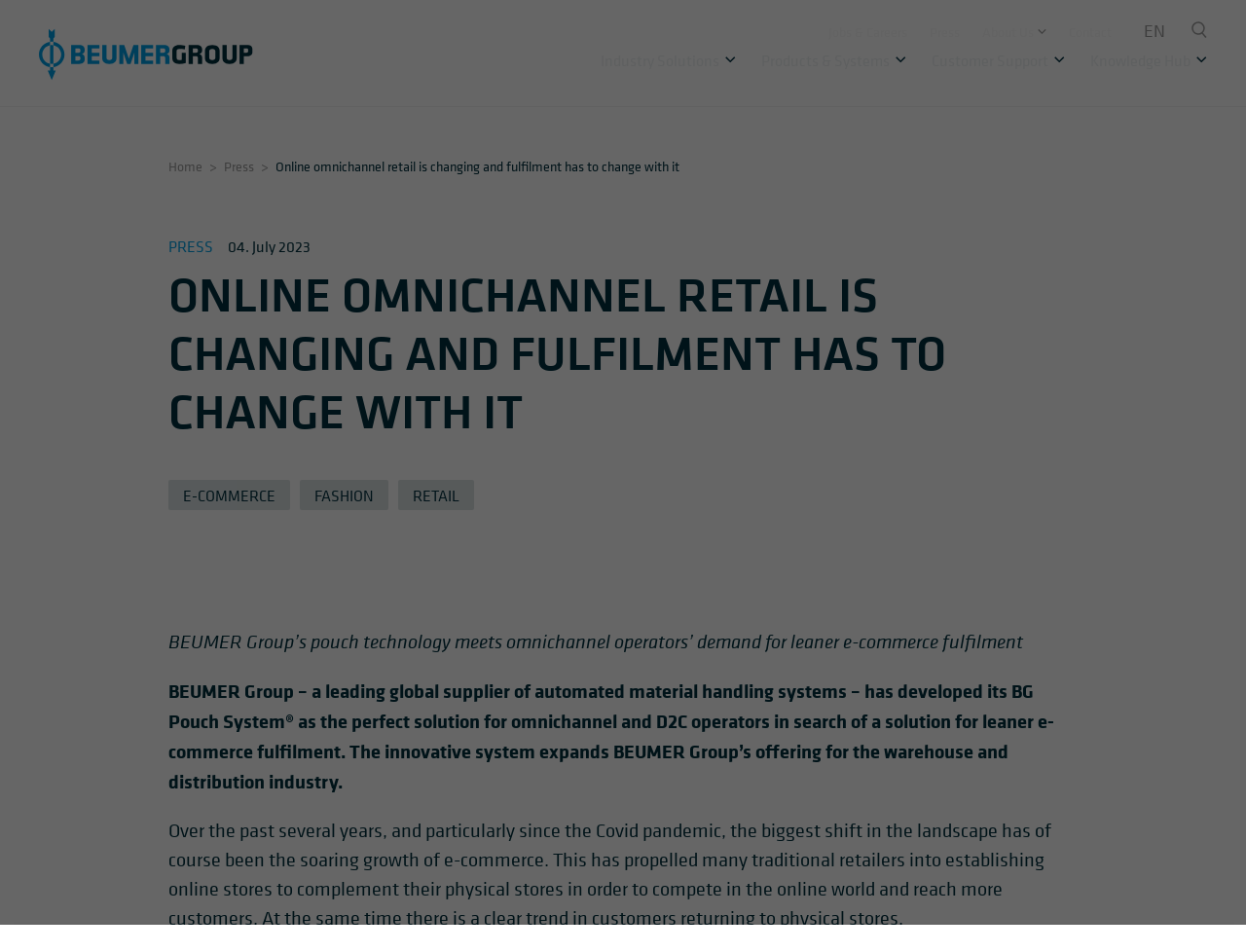Can you look at the image and give a comprehensive answer to the question:
What is the date mentioned in the press section?

The date is mentioned in the press section of the webpage, which is located below the main navigation menu. The date is displayed in the format 'DD. Month YYYY'.